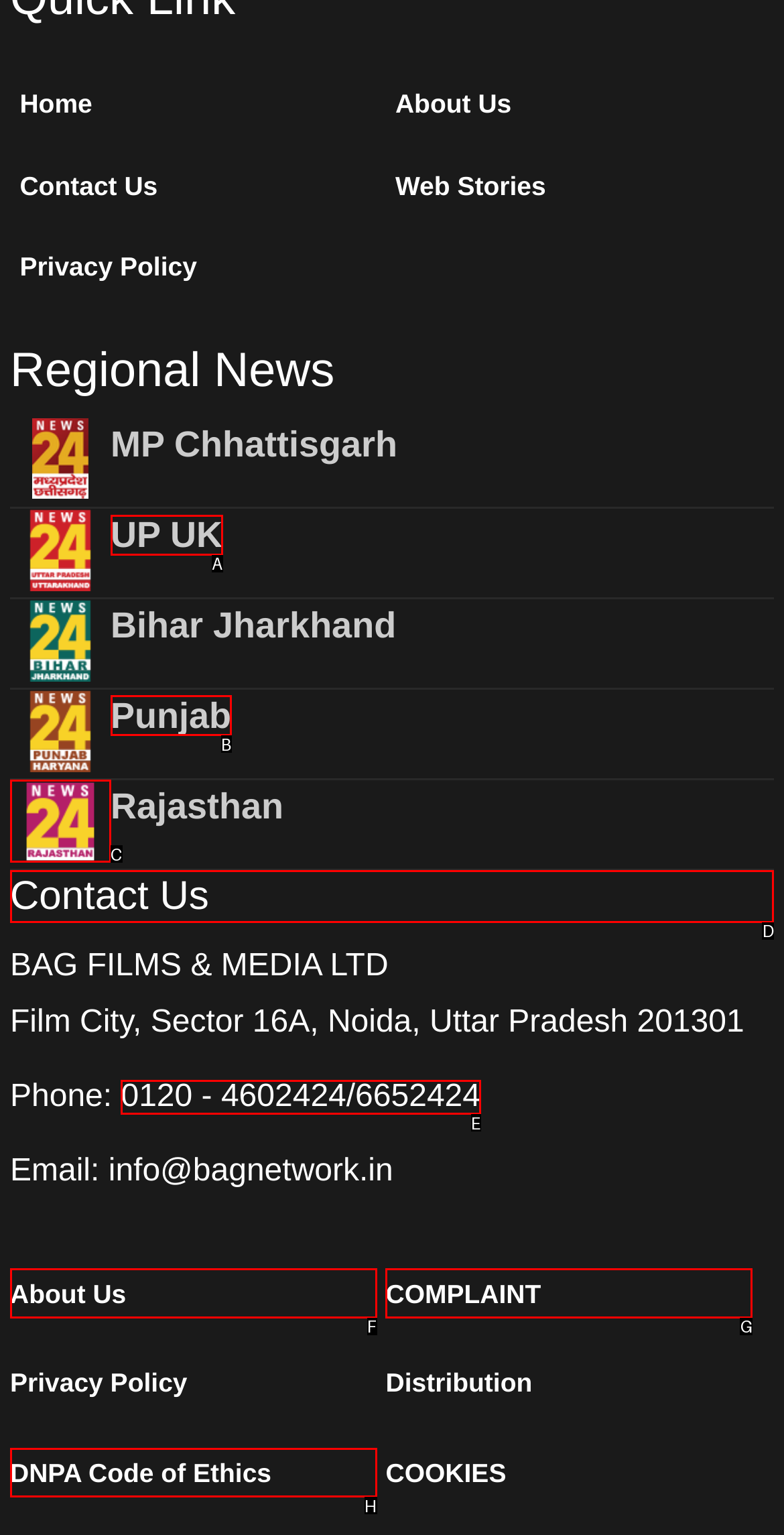Figure out which option to click to perform the following task: Contact Us
Provide the letter of the correct option in your response.

D